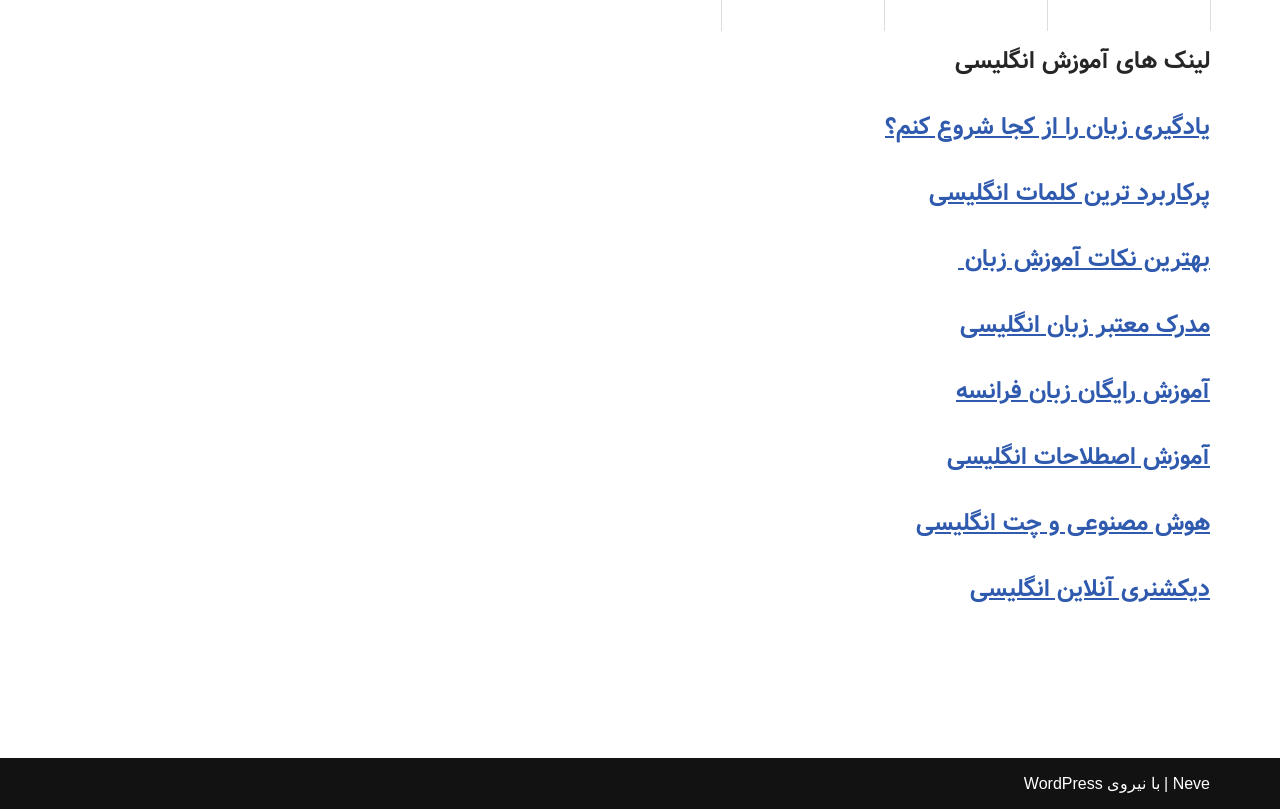How many elements are in the footer section?
Refer to the image and provide a concise answer in one word or phrase.

3